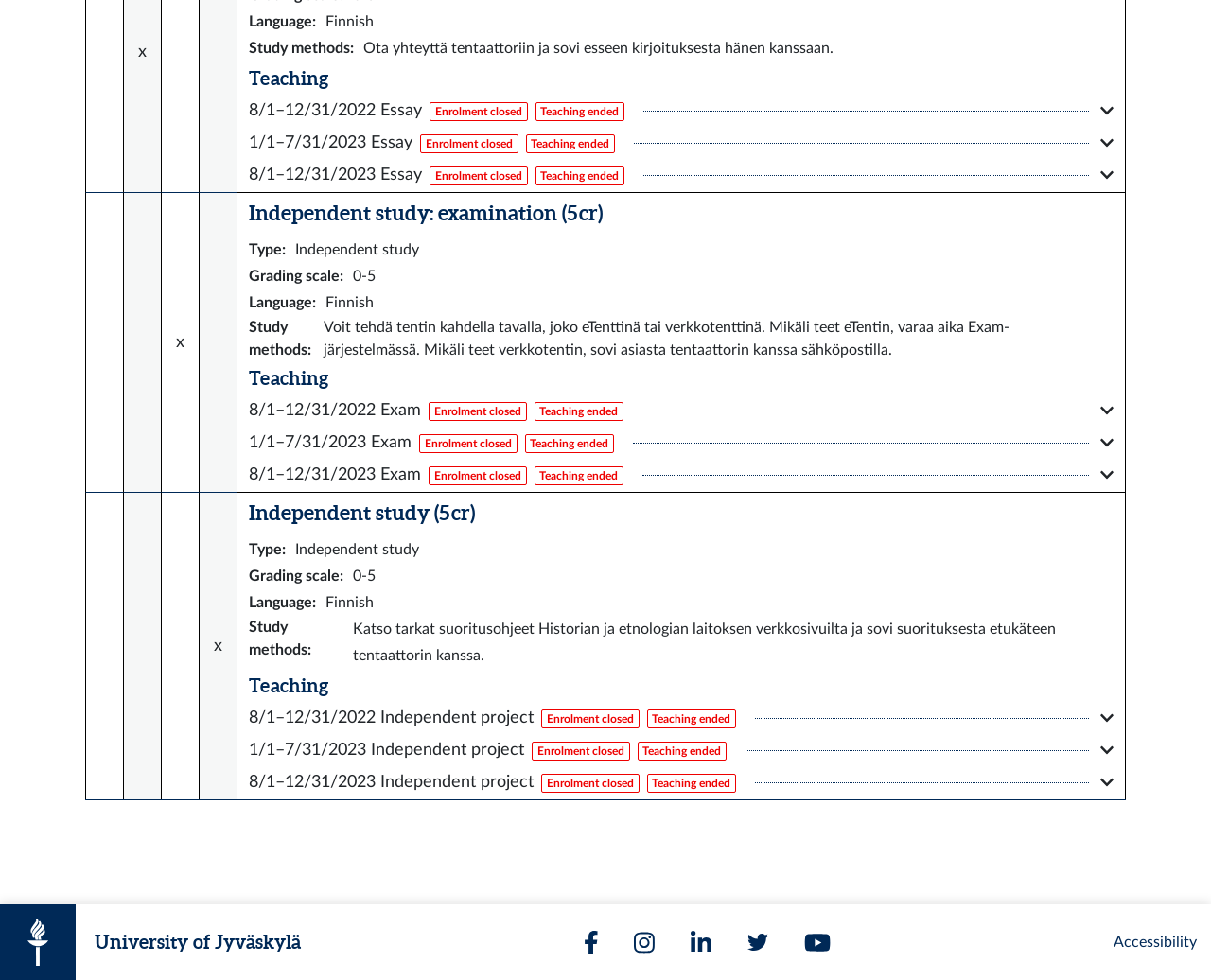How many teaching methods are available?
Examine the screenshot and reply with a single word or phrase.

4